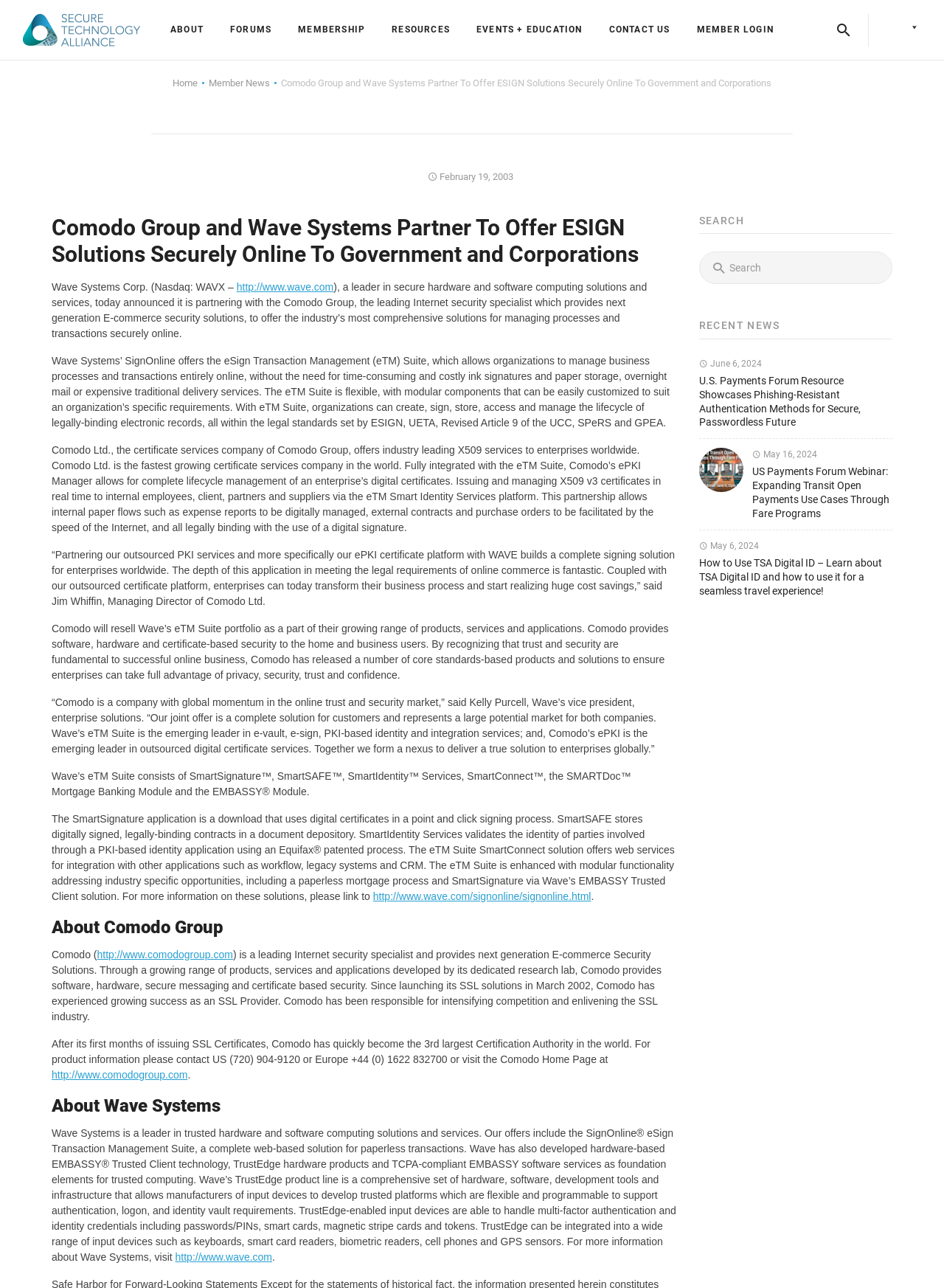Please determine the bounding box coordinates of the element's region to click in order to carry out the following instruction: "Read about Comodo Group and Wave Systems partnership". The coordinates should be four float numbers between 0 and 1, i.e., [left, top, right, bottom].

[0.298, 0.06, 0.817, 0.069]